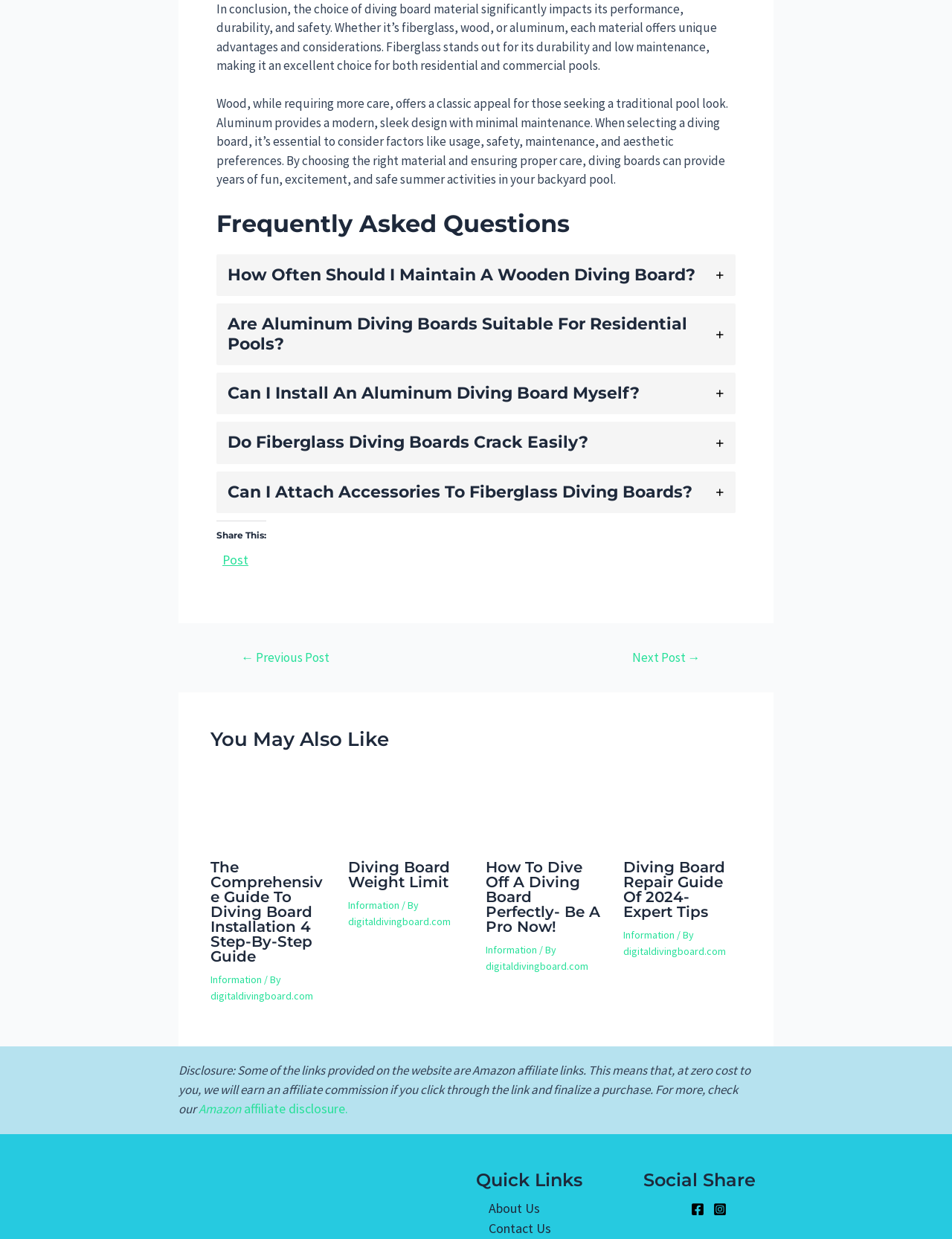What are the social media platforms listed in the footer?
Provide a concise answer using a single word or phrase based on the image.

Facebook, Instagram